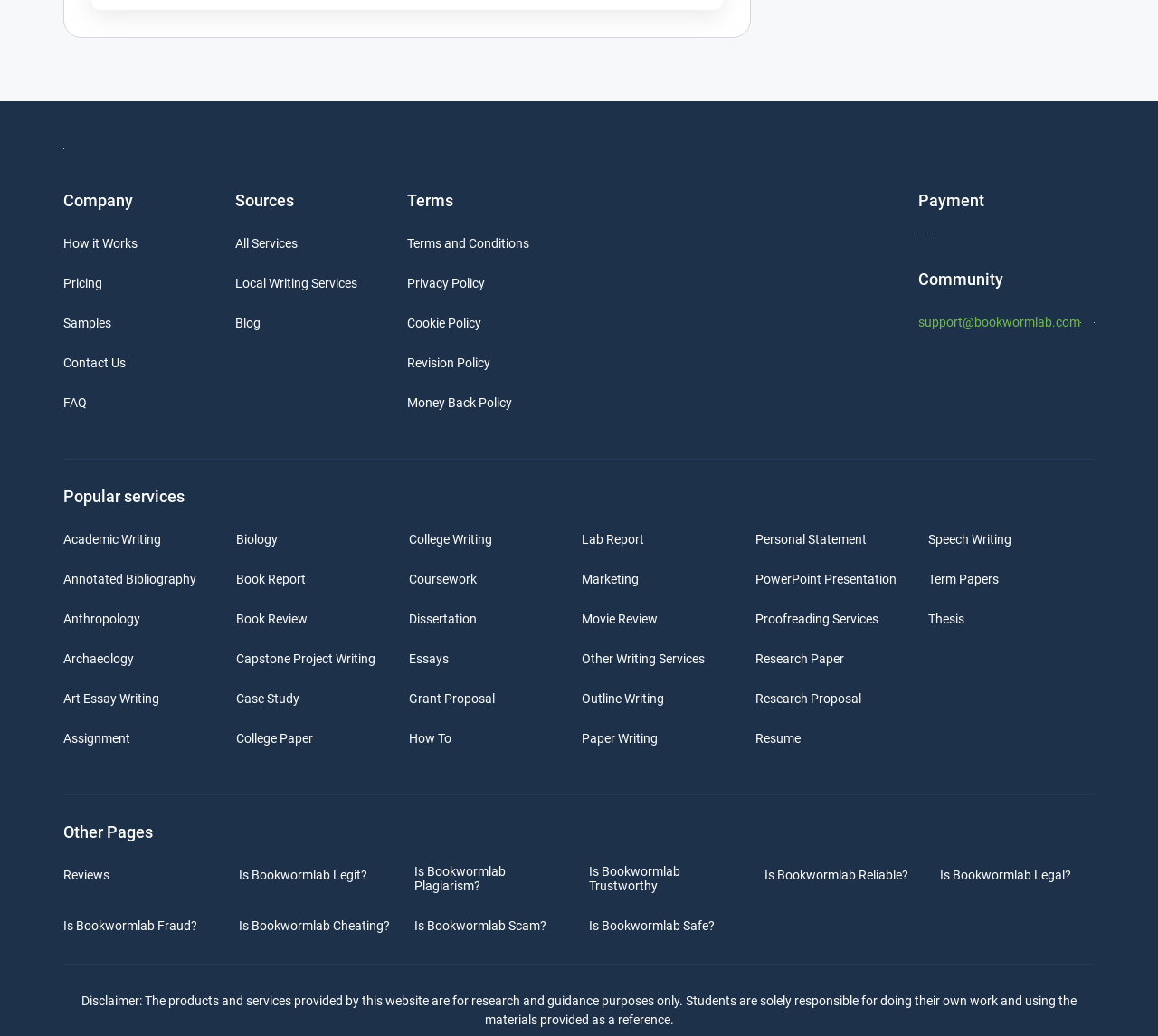Identify the bounding box coordinates for the element you need to click to achieve the following task: "Check 'Terms and Conditions'". The coordinates must be four float values ranging from 0 to 1, formatted as [left, top, right, bottom].

[0.352, 0.228, 0.457, 0.242]